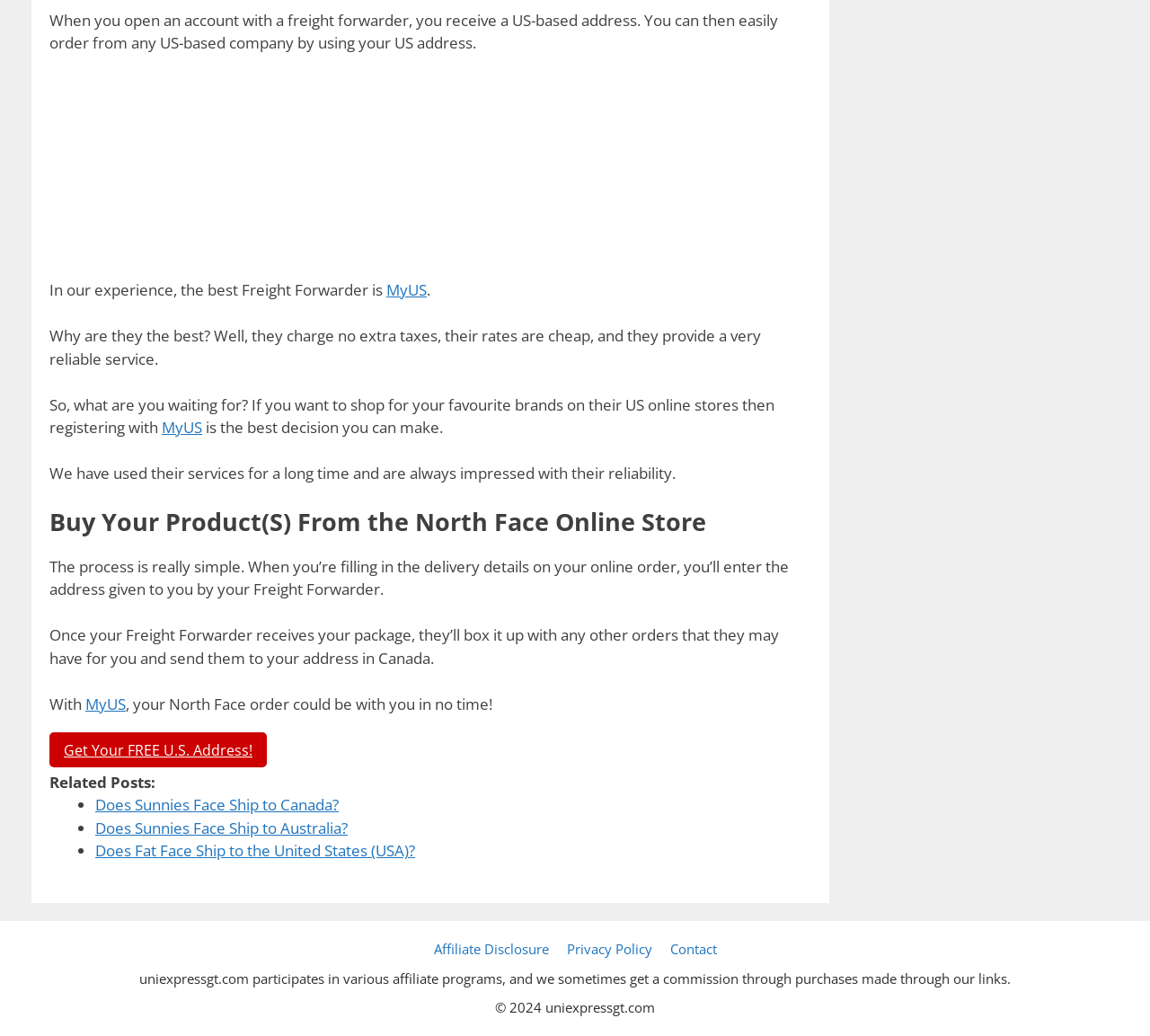Reply to the question with a single word or phrase:
What is the relationship between uniexpressgt.com and affiliate programs?

They participate in various affiliate programs